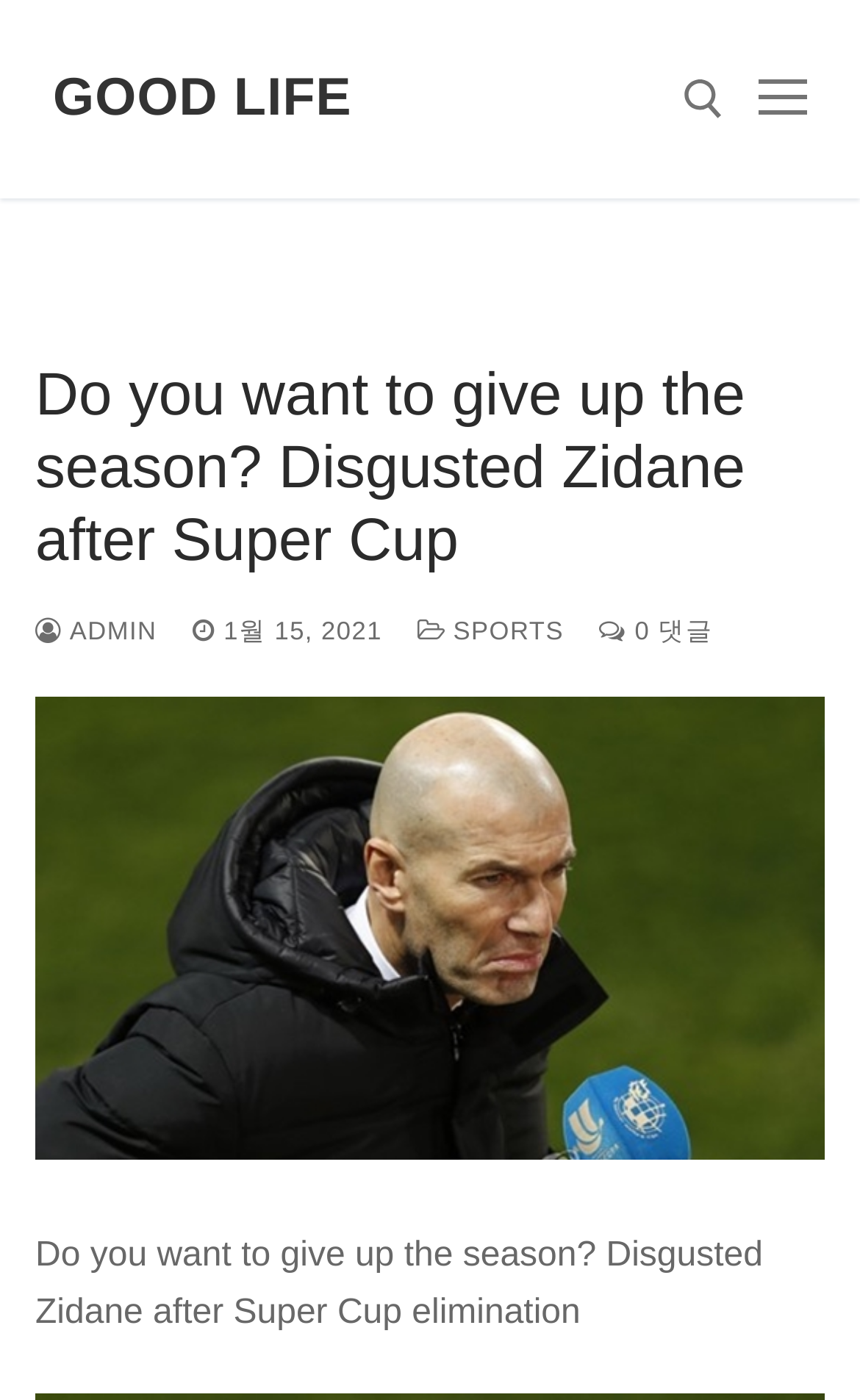Find the bounding box of the UI element described as: "메뉴". The bounding box coordinates should be given as four float values between 0 and 1, i.e., [left, top, right, bottom].

[0.882, 0.05, 0.939, 0.091]